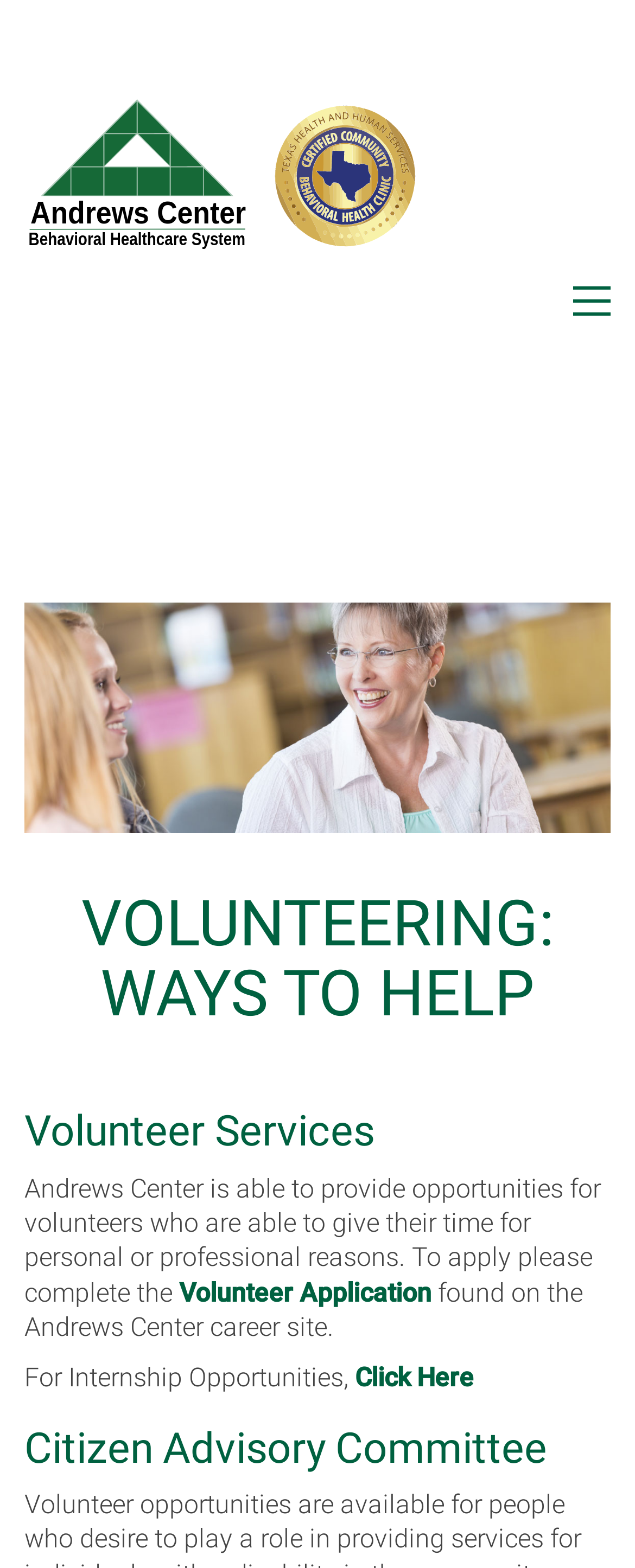Where can internship opportunities be found?
Provide a concise answer using a single word or phrase based on the image.

Andrews Center career site